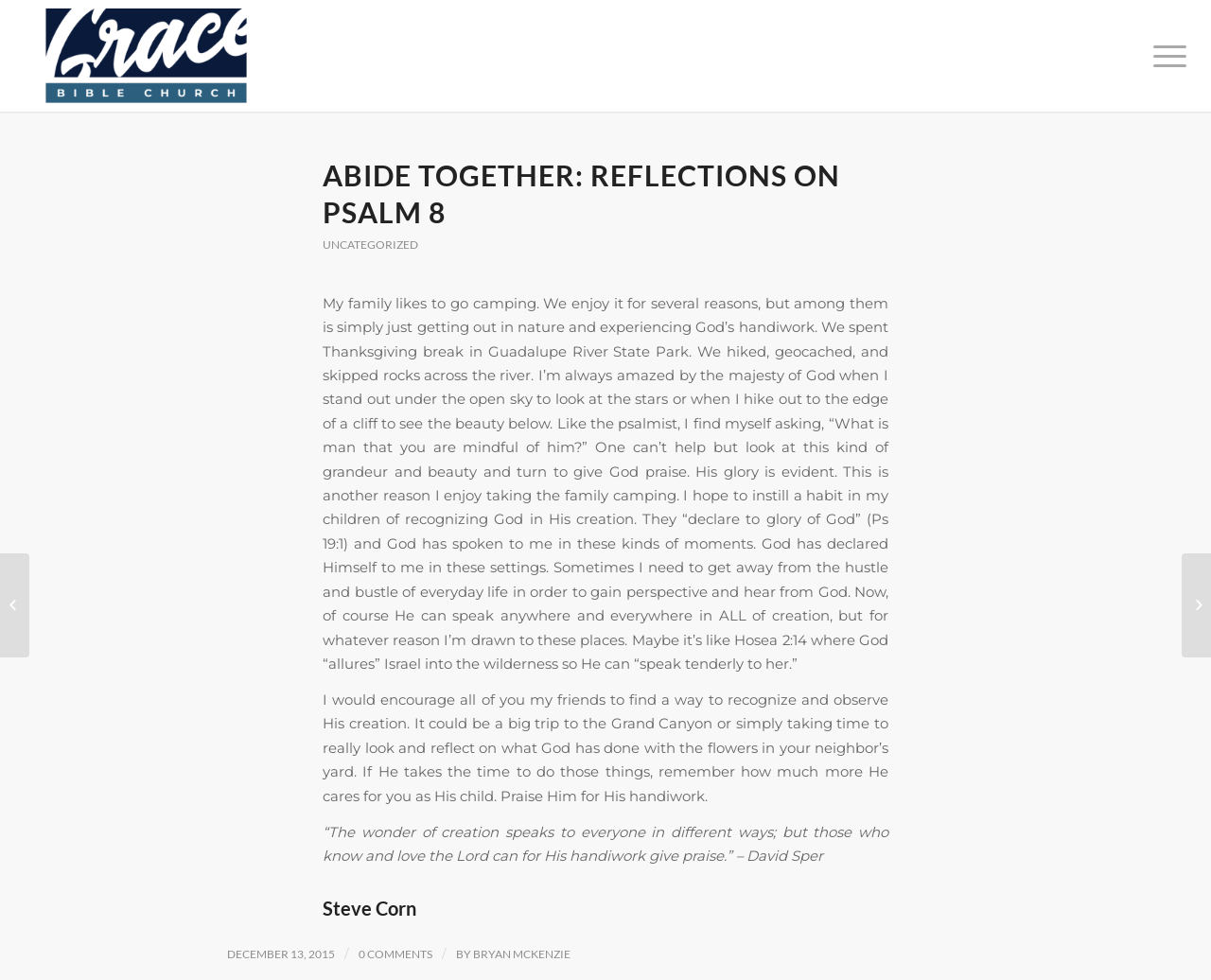Mark the bounding box of the element that matches the following description: "CRM - Center Level".

None